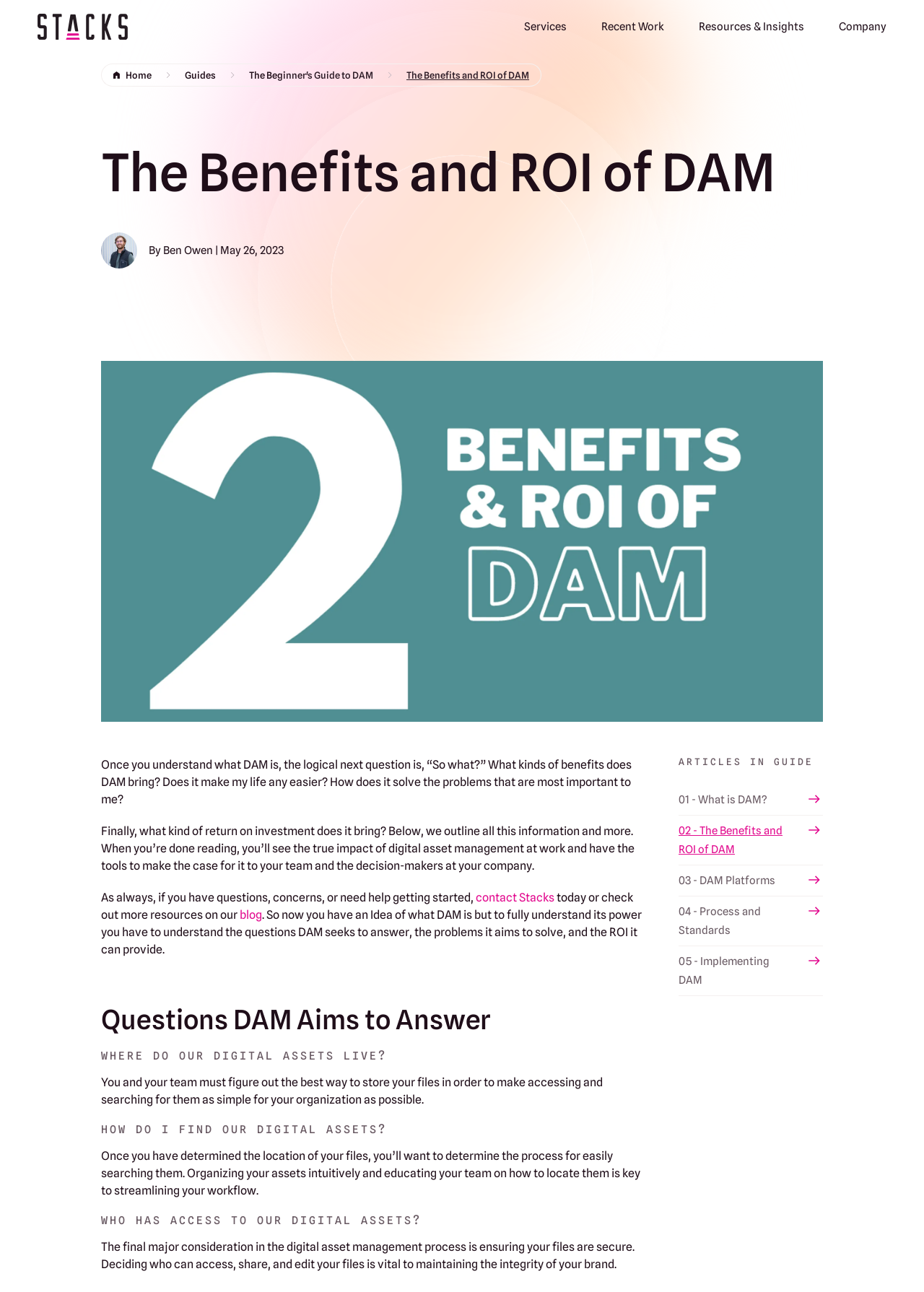Please provide the bounding box coordinates for the element that needs to be clicked to perform the following instruction: "Contact Stacks". The coordinates should be given as four float numbers between 0 and 1, i.e., [left, top, right, bottom].

[0.515, 0.689, 0.6, 0.7]